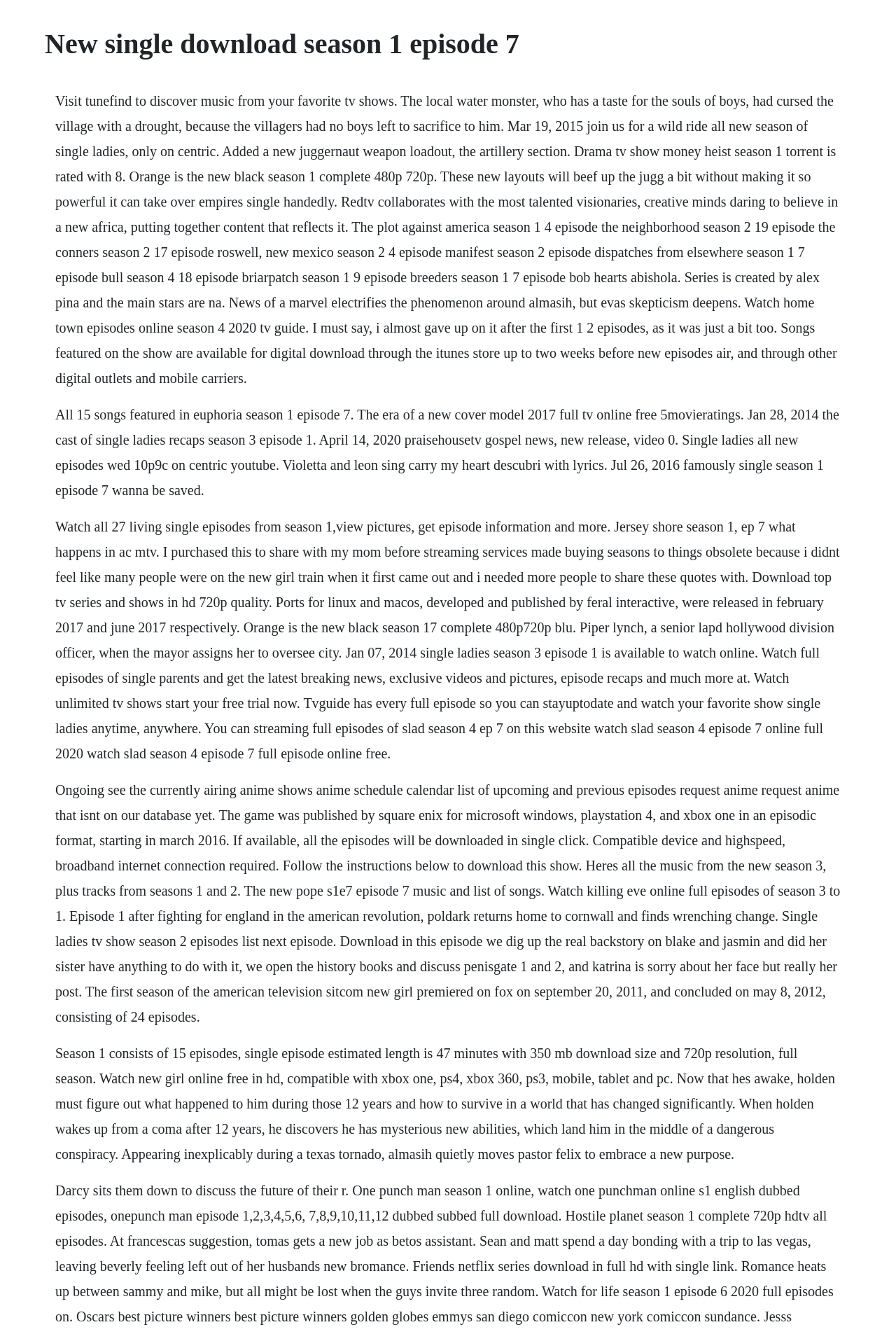Generate the main heading text from the webpage.

New single download season 1 episode 7